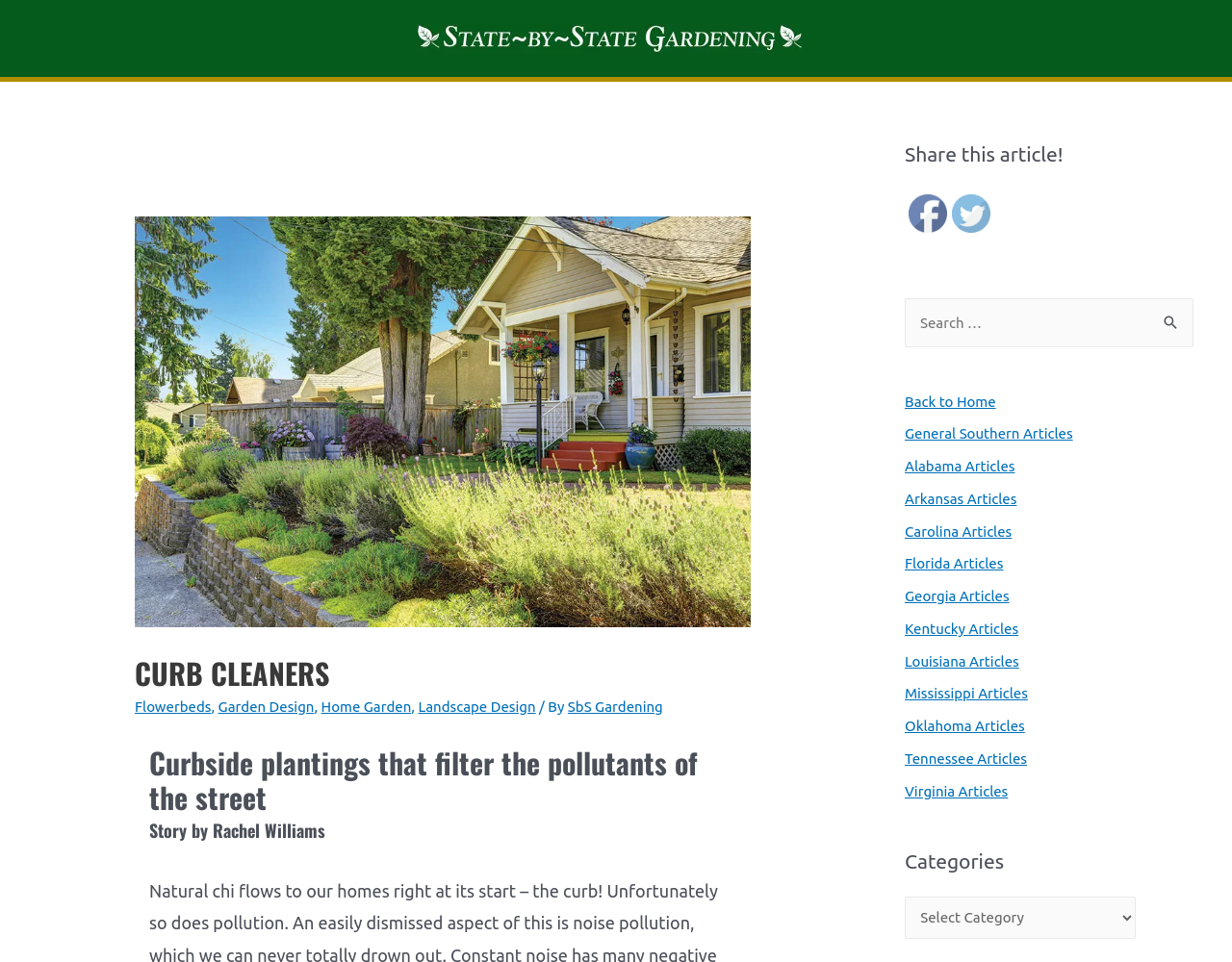Please identify the bounding box coordinates of the region to click in order to complete the given instruction: "Click on the SbS Gardening link". The coordinates should be four float numbers between 0 and 1, i.e., [left, top, right, bottom].

[0.338, 0.03, 0.65, 0.047]